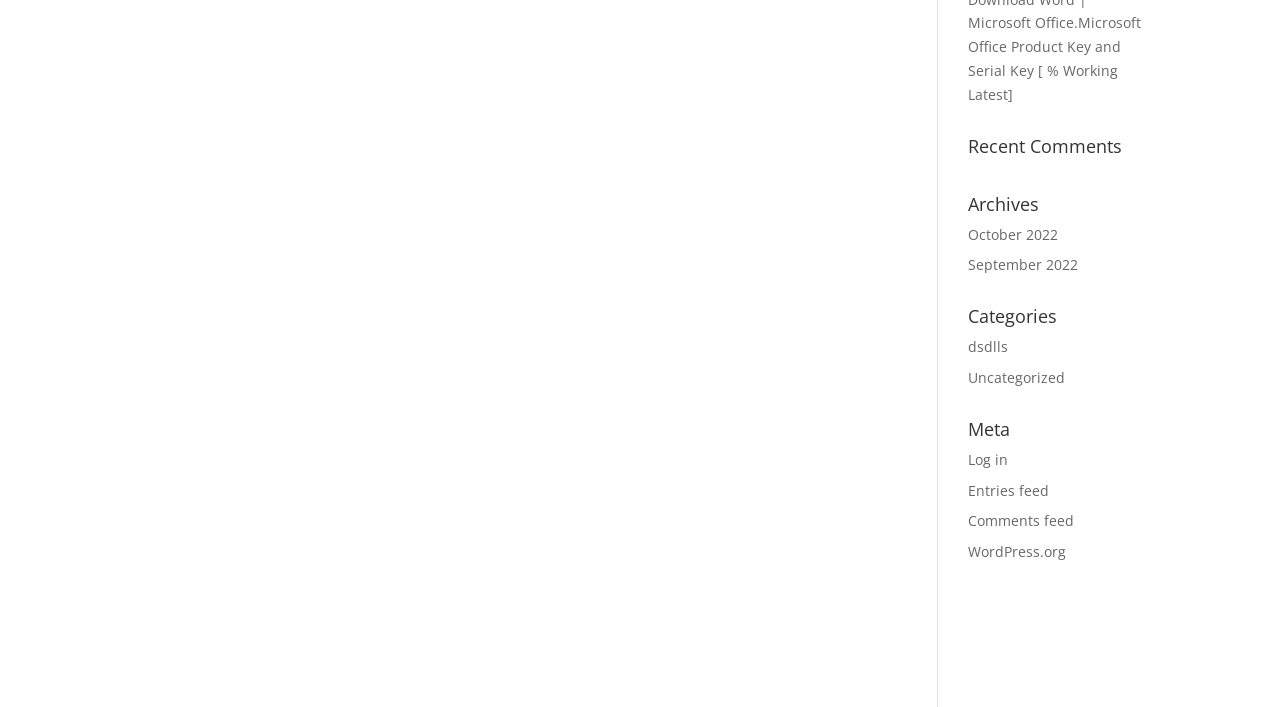Find the UI element described as: "Go to Top" and predict its bounding box coordinates. Ensure the coordinates are four float numbers between 0 and 1, [left, top, right, bottom].

None